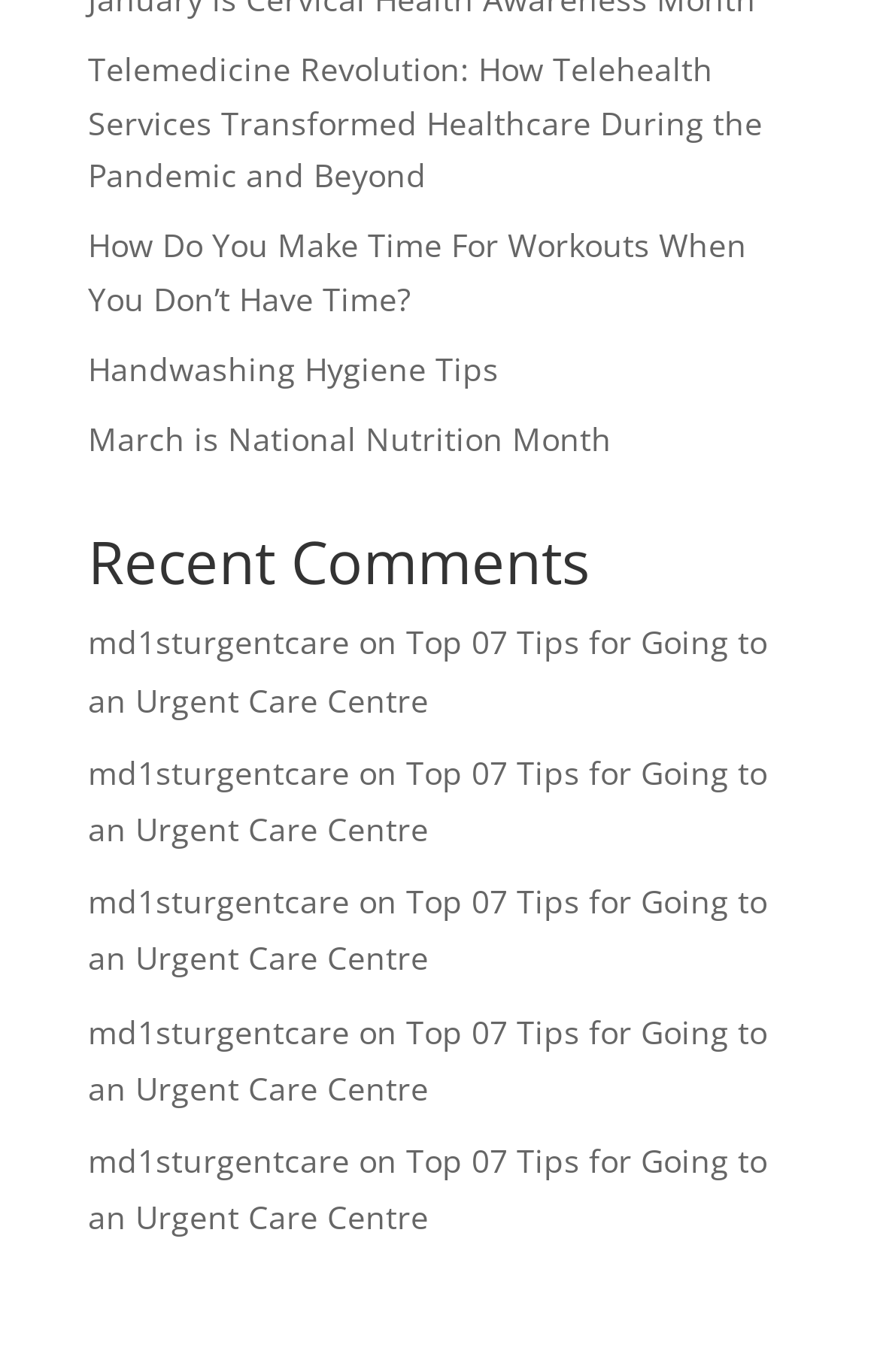Please specify the bounding box coordinates of the clickable region to carry out the following instruction: "Read the article about going to an urgent care centre". The coordinates should be four float numbers between 0 and 1, in the format [left, top, right, bottom].

[0.1, 0.453, 0.872, 0.525]